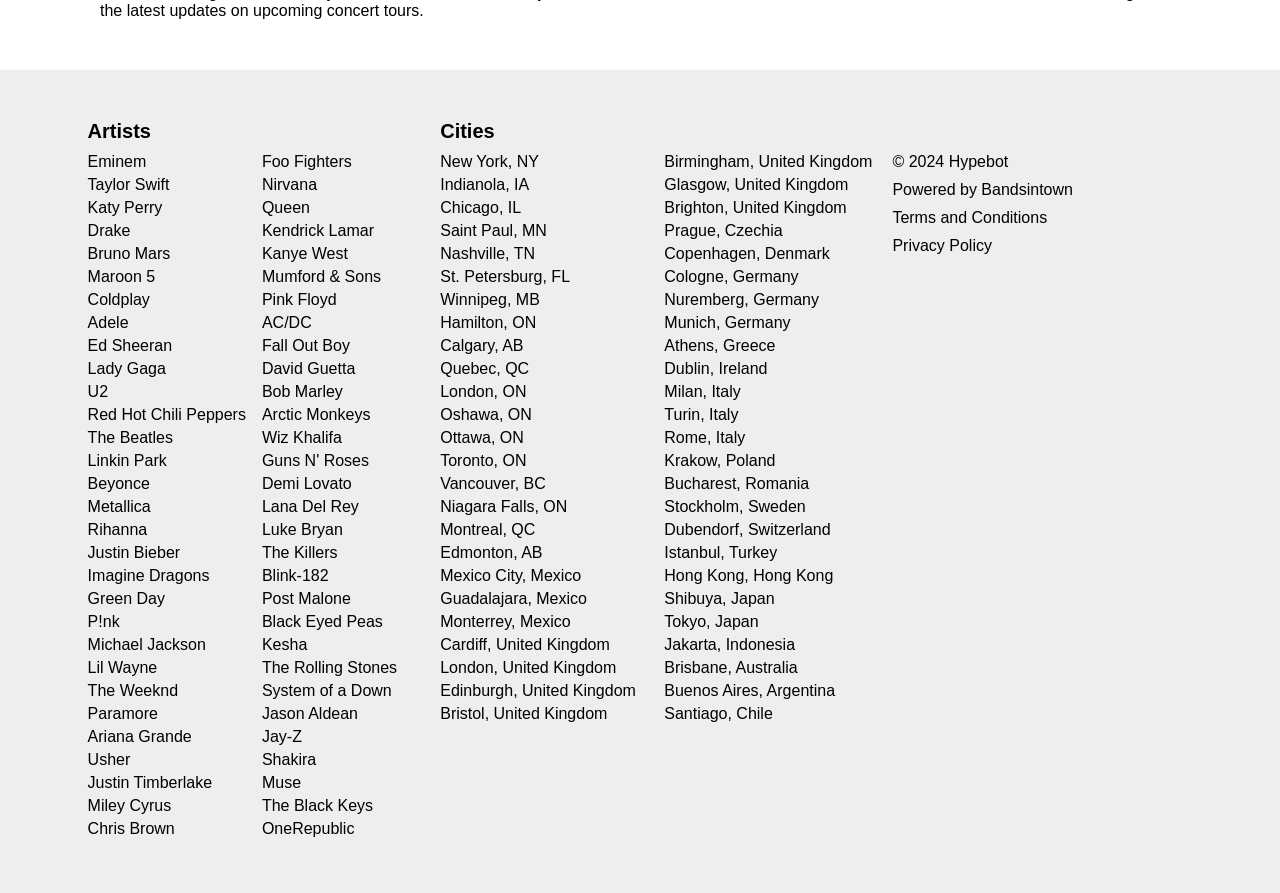Show the bounding box coordinates of the region that should be clicked to follow the instruction: "Explore music by Taylor Swift."

[0.068, 0.197, 0.132, 0.218]